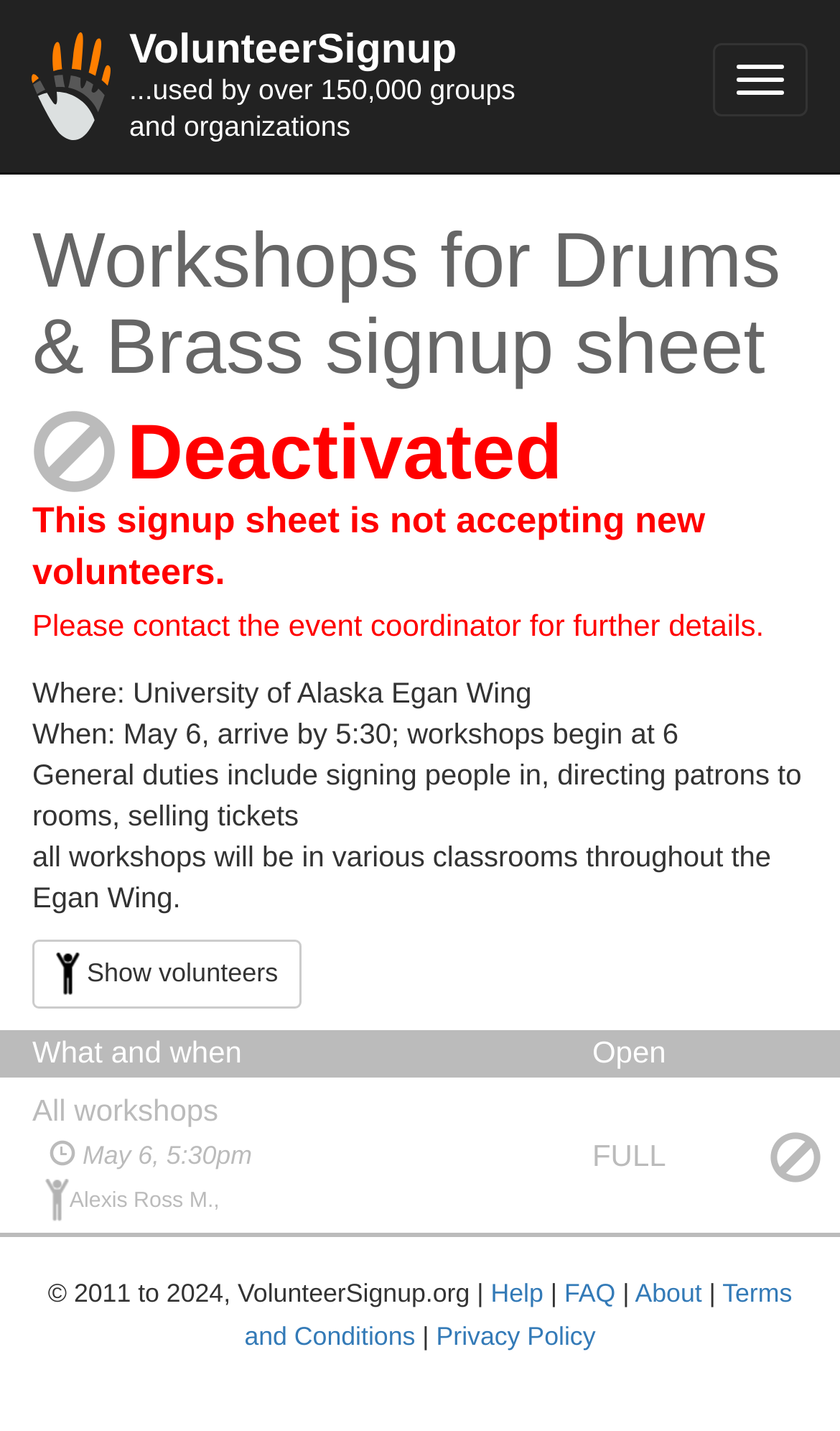Who is the event coordinator?
Please use the image to provide an in-depth answer to the question.

I found the answer by reading the text 'Alexis Ross M.,' which is located near the bottom of the webpage, providing information about the event coordinator.